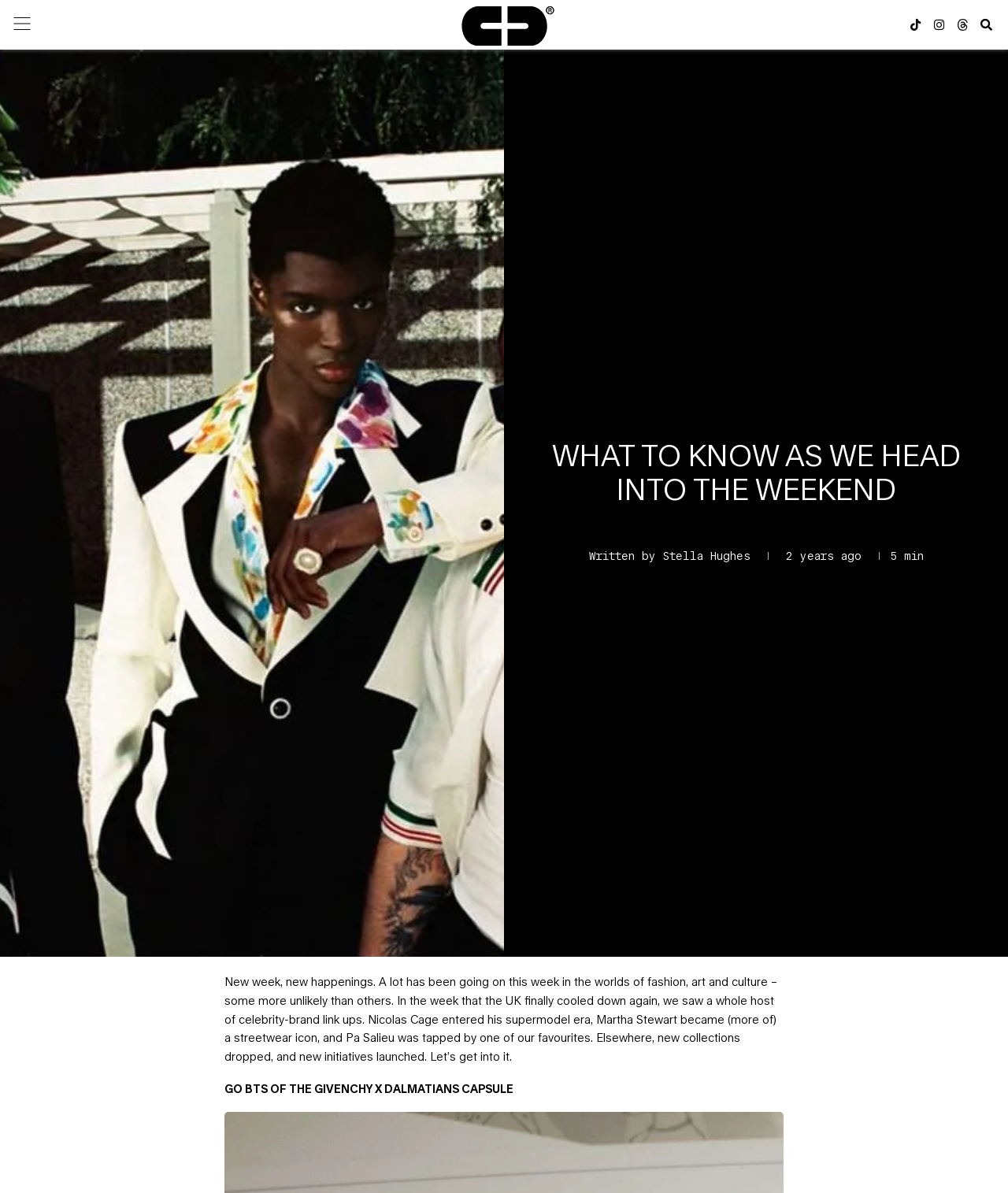Using the description: "Instagram", identify the bounding box of the corresponding UI element in the screenshot.

[0.92, 0.011, 0.943, 0.03]